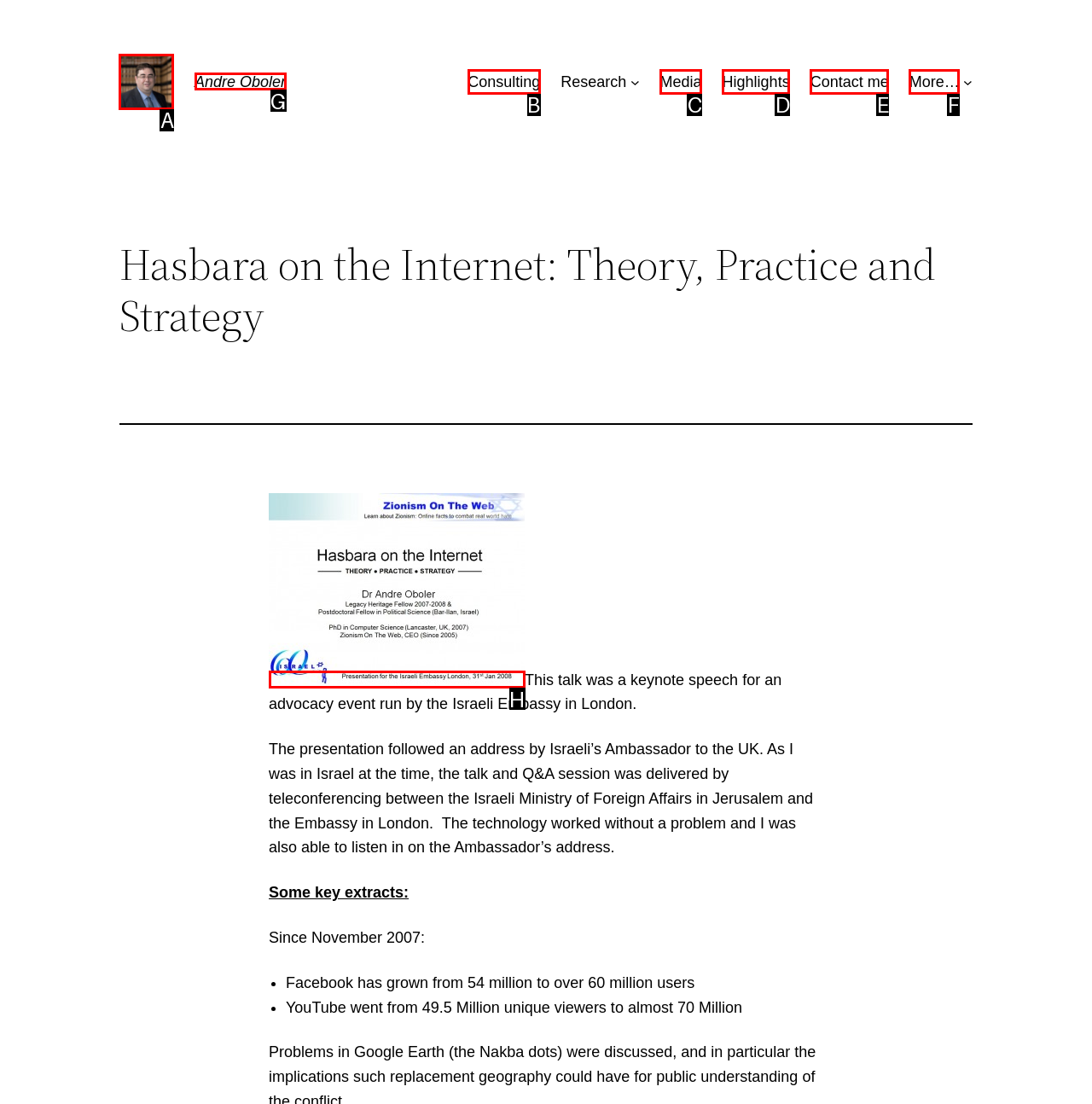Identify the letter of the UI element I need to click to carry out the following instruction: Click on the 'Andre Oboler' link

A